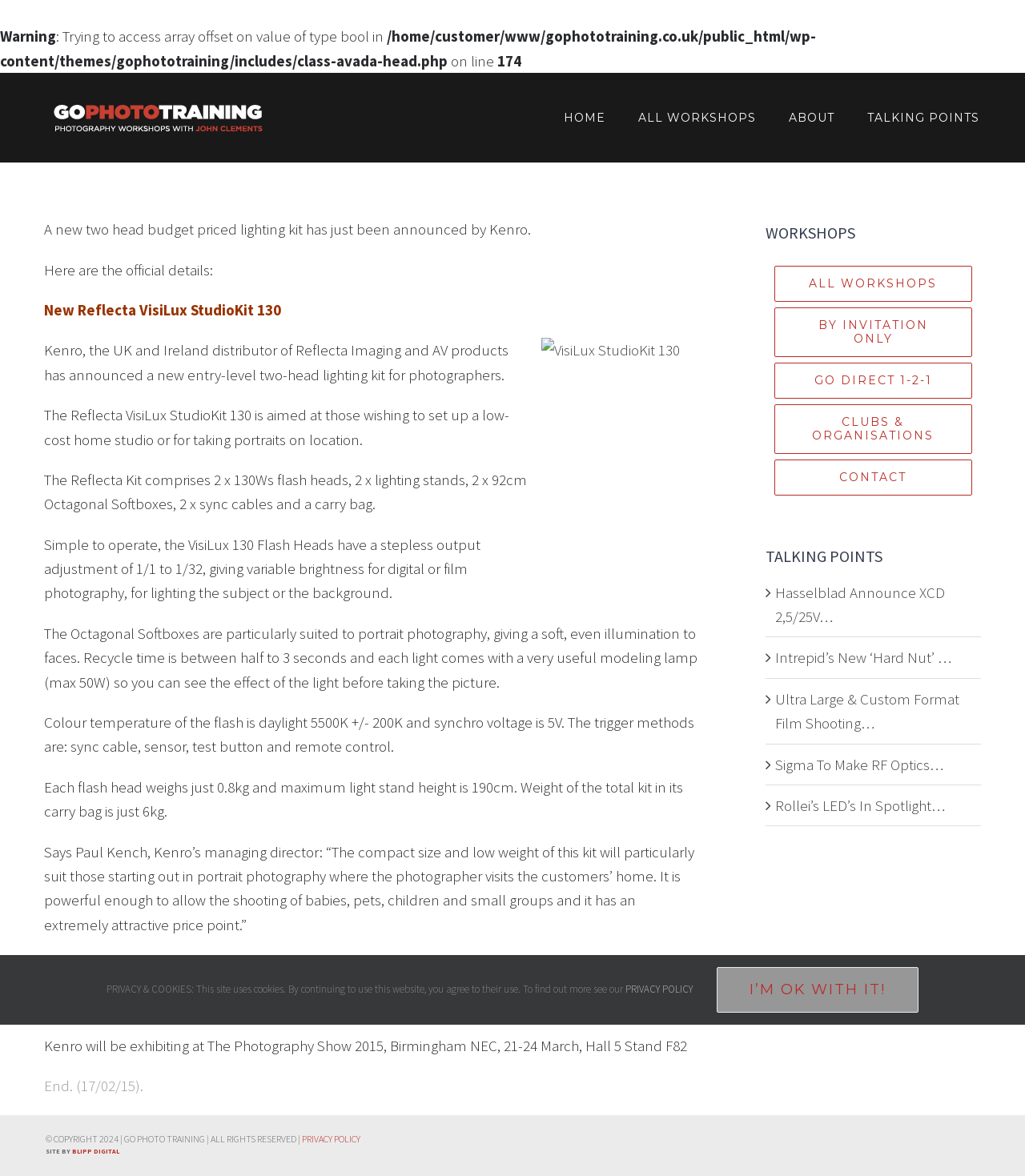Find the bounding box coordinates of the clickable region needed to perform the following instruction: "Click the 'BLIPP DIGITAL' link". The coordinates should be provided as four float numbers between 0 and 1, i.e., [left, top, right, bottom].

[0.07, 0.975, 0.116, 0.982]